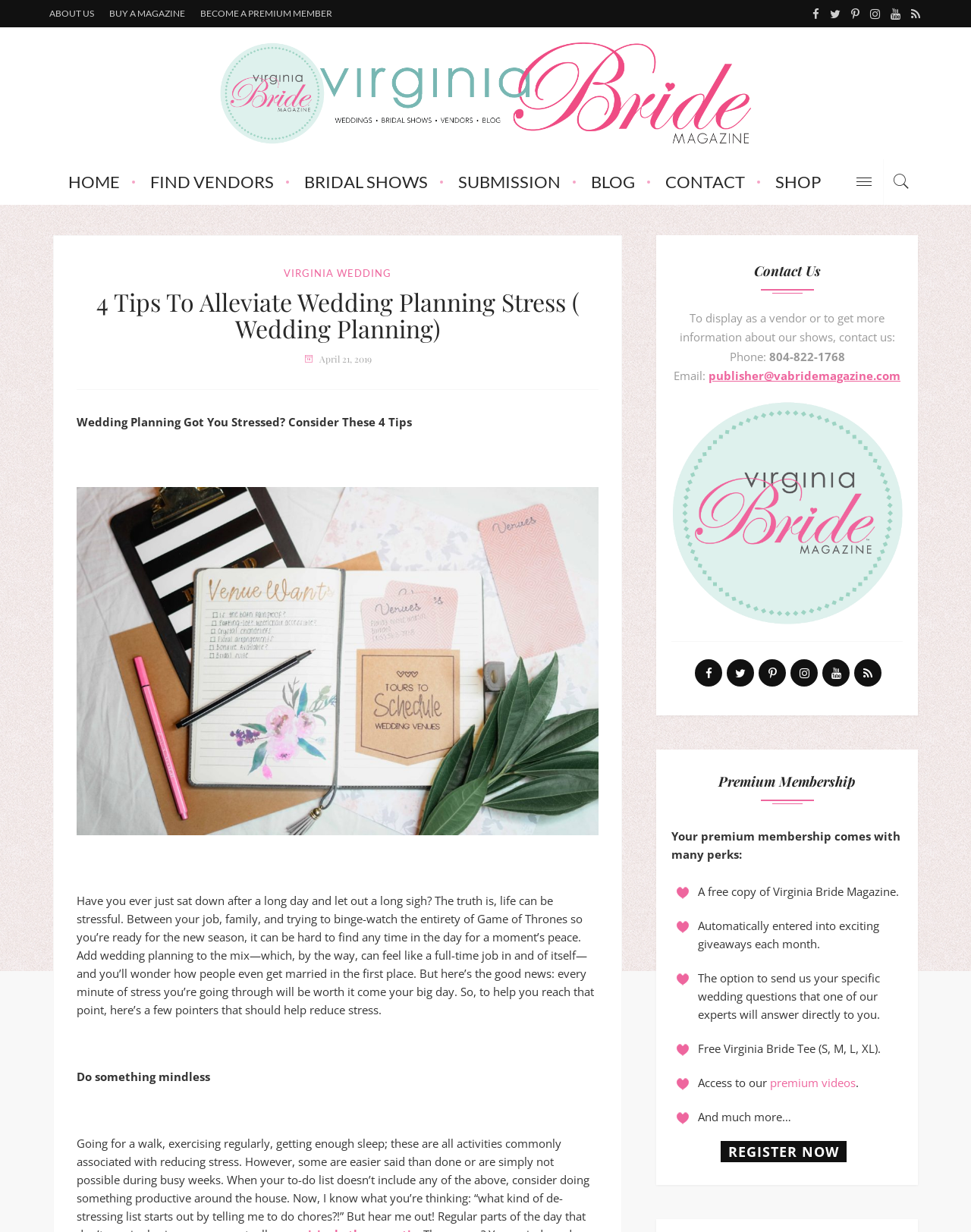Please find the bounding box coordinates (top-left x, top-left y, bottom-right x, bottom-right y) in the screenshot for the UI element described as follows: publisher@vabridemagazine.com

[0.73, 0.299, 0.927, 0.311]